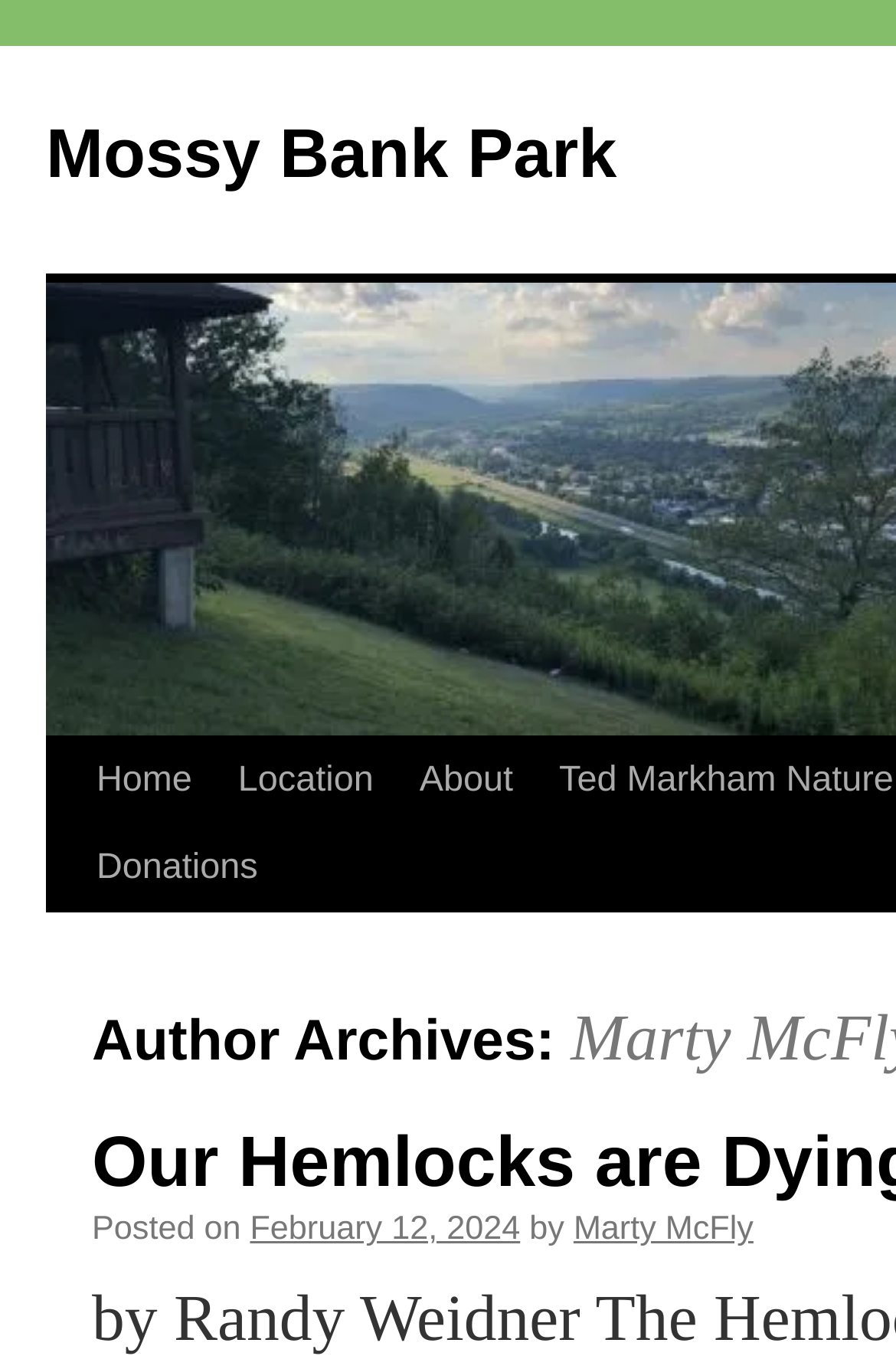How many main navigation links are there?
Based on the visual, give a brief answer using one word or a short phrase.

4